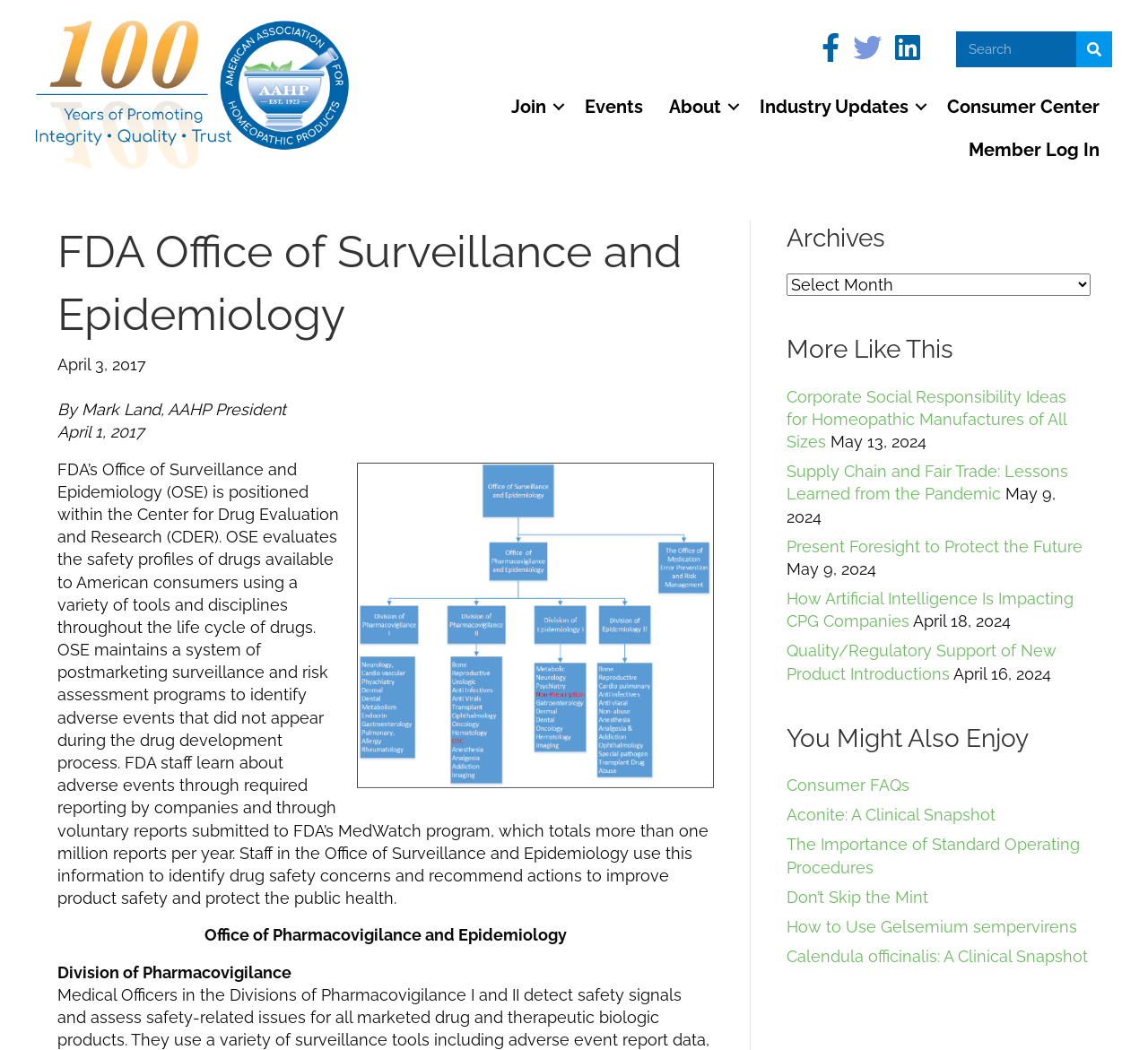Please identify the bounding box coordinates of the region to click in order to complete the given instruction: "Click on Join". The coordinates should be four float numbers between 0 and 1, i.e., [left, top, right, bottom].

[0.434, 0.081, 0.498, 0.122]